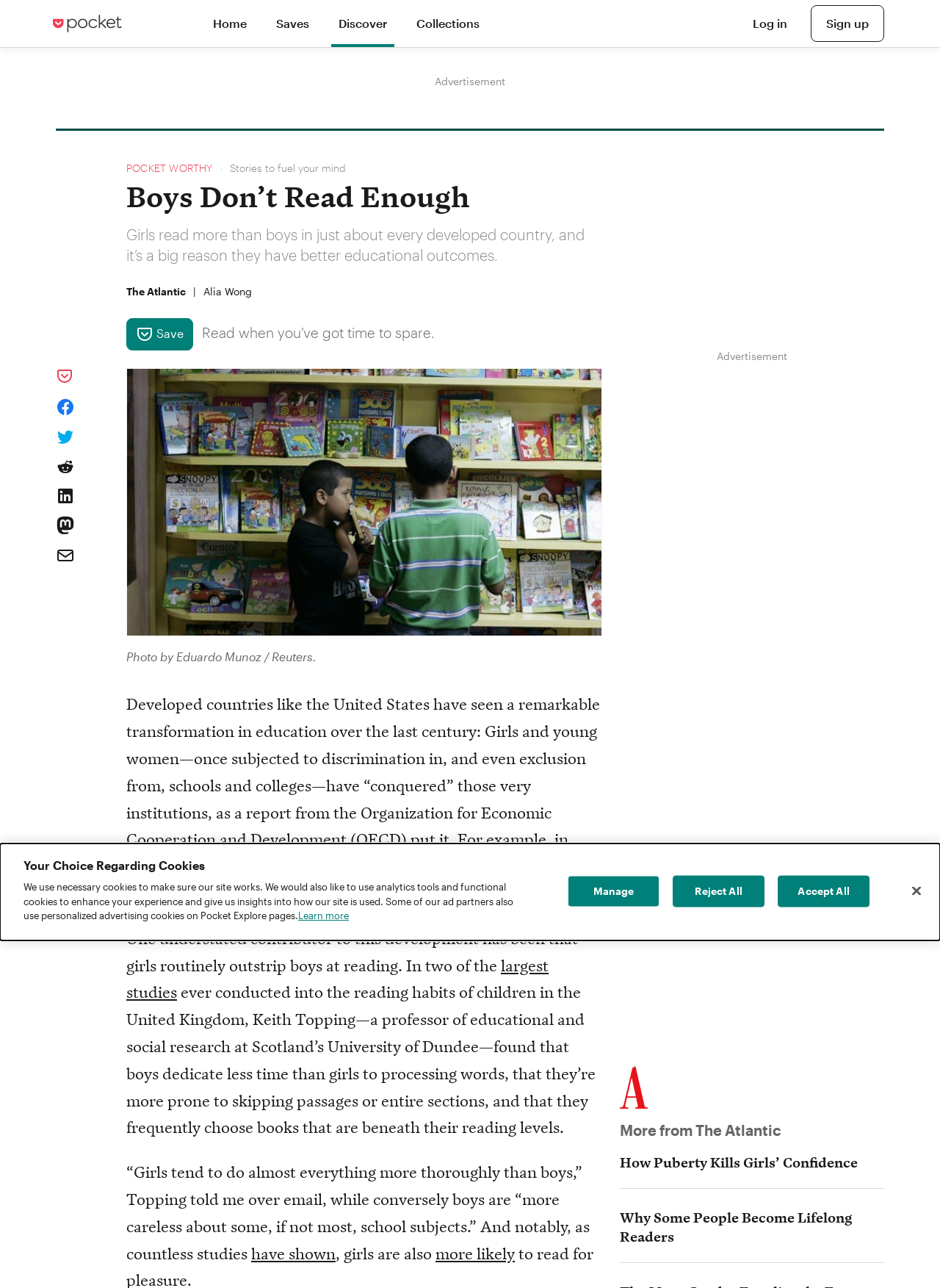Please give the bounding box coordinates of the area that should be clicked to fulfill the following instruction: "Click on the 'More from The Atlantic' link". The coordinates should be in the format of four float numbers from 0 to 1, i.e., [left, top, right, bottom].

[0.659, 0.87, 0.941, 0.885]